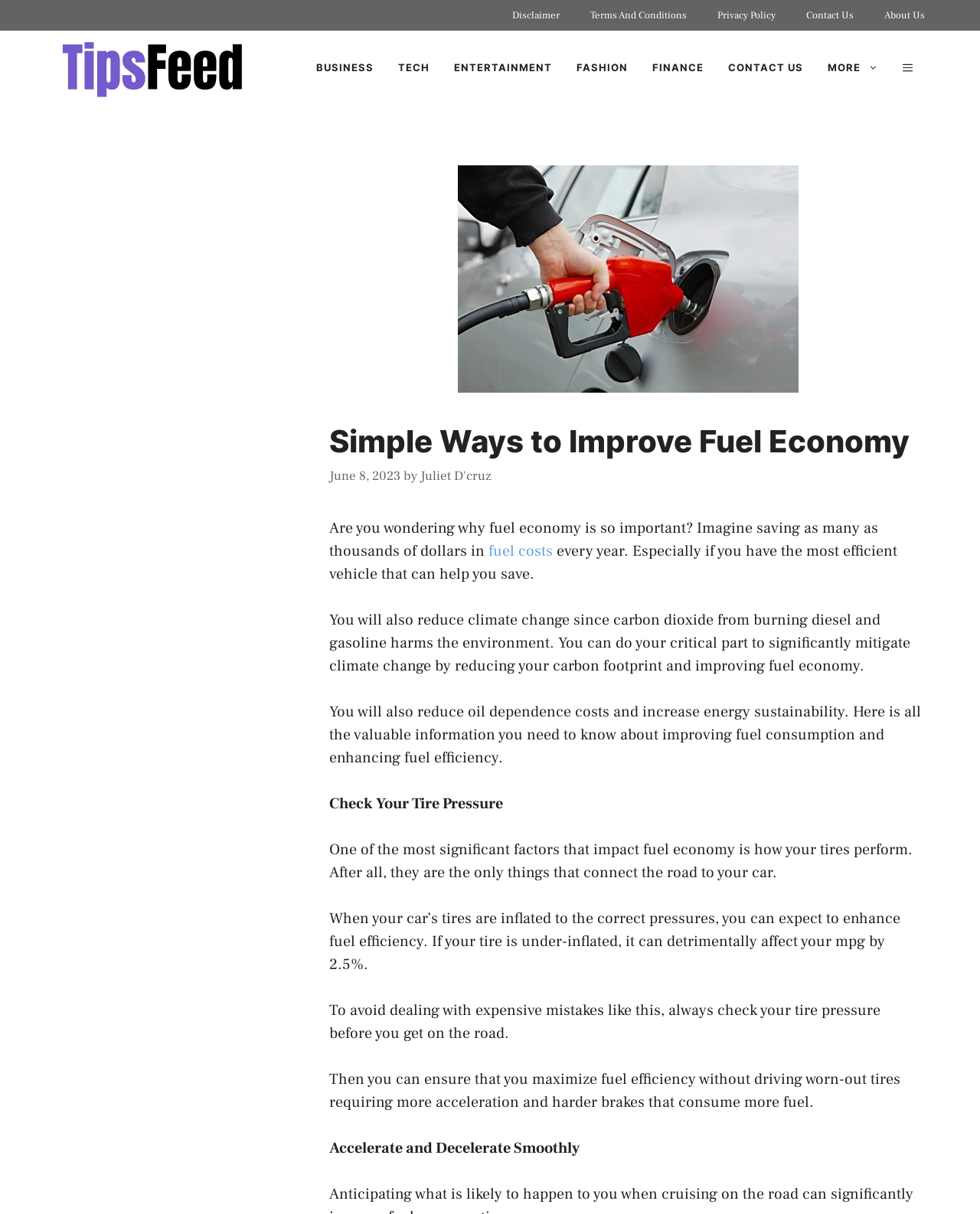Highlight the bounding box of the UI element that corresponds to this description: "Terms And Conditions".

[0.587, 0.0, 0.716, 0.025]